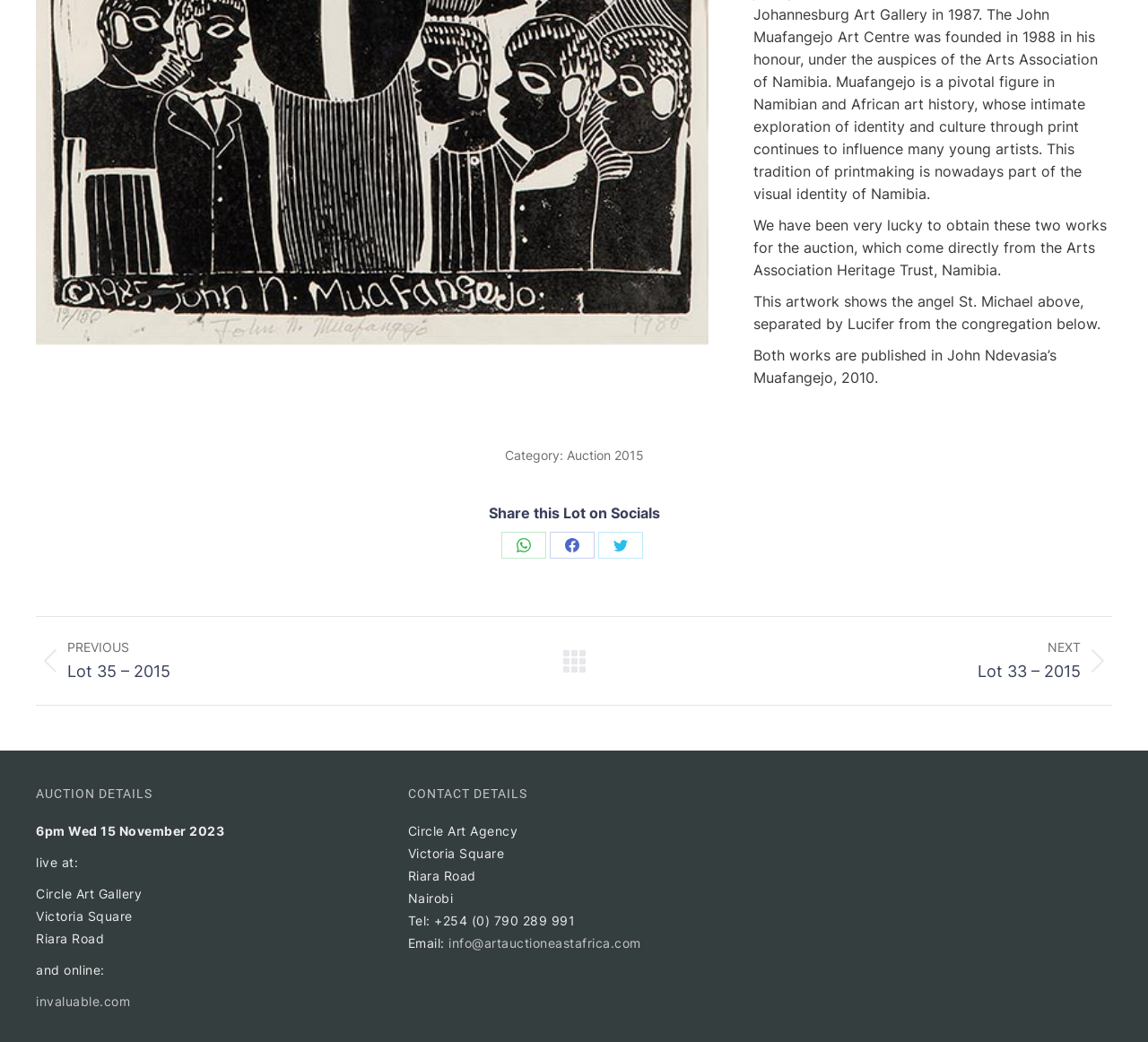What is the email address of Circle Art Agency?
Examine the webpage screenshot and provide an in-depth answer to the question.

The email address of Circle Art Agency can be found in the link 'info@artauctioneastafrica.com' which is located at the coordinates [0.391, 0.898, 0.558, 0.912].